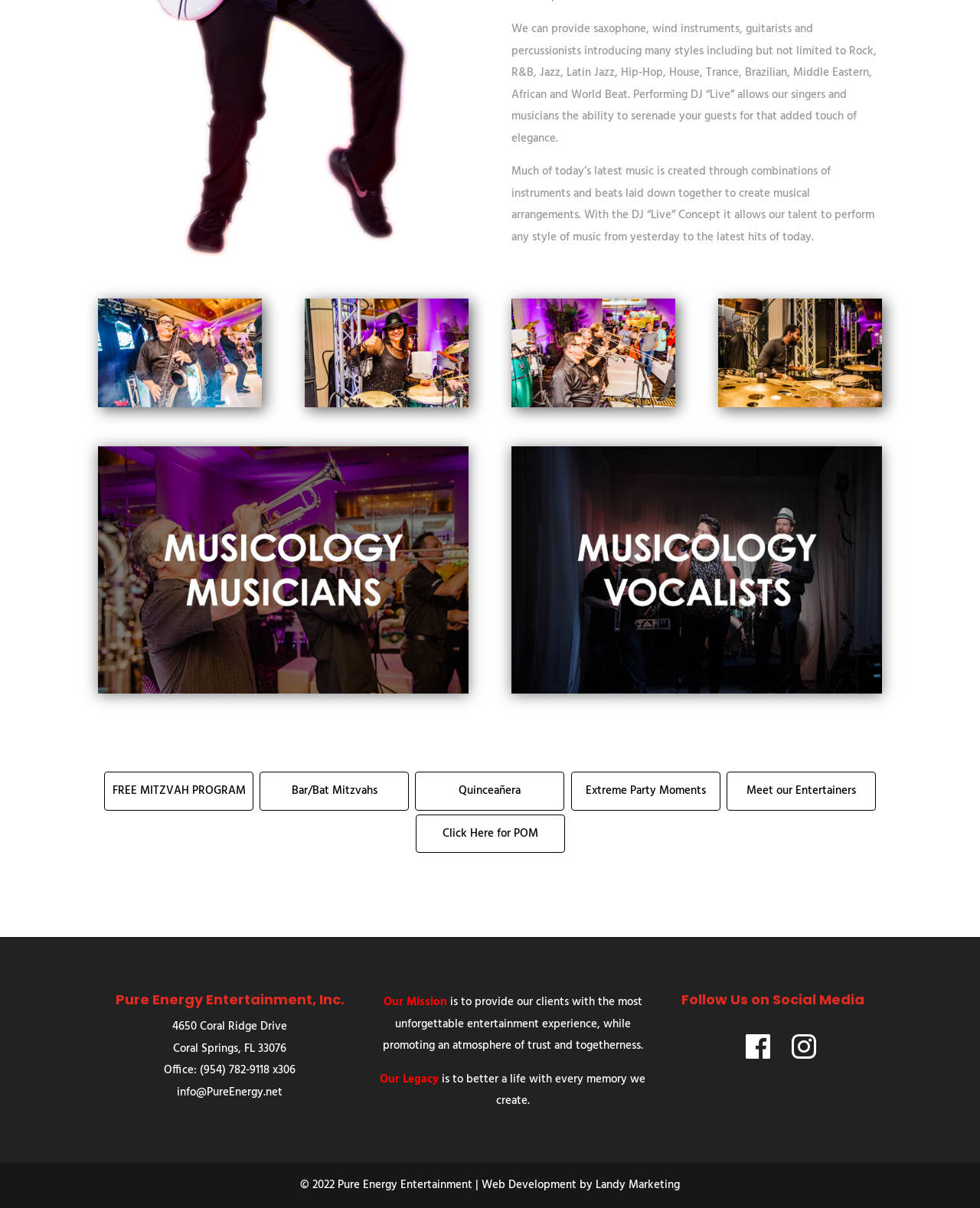Extract the bounding box coordinates for the HTML element that matches this description: "FREE MITZVAH PROGRAM". The coordinates should be four float numbers between 0 and 1, i.e., [left, top, right, bottom].

[0.106, 0.639, 0.259, 0.671]